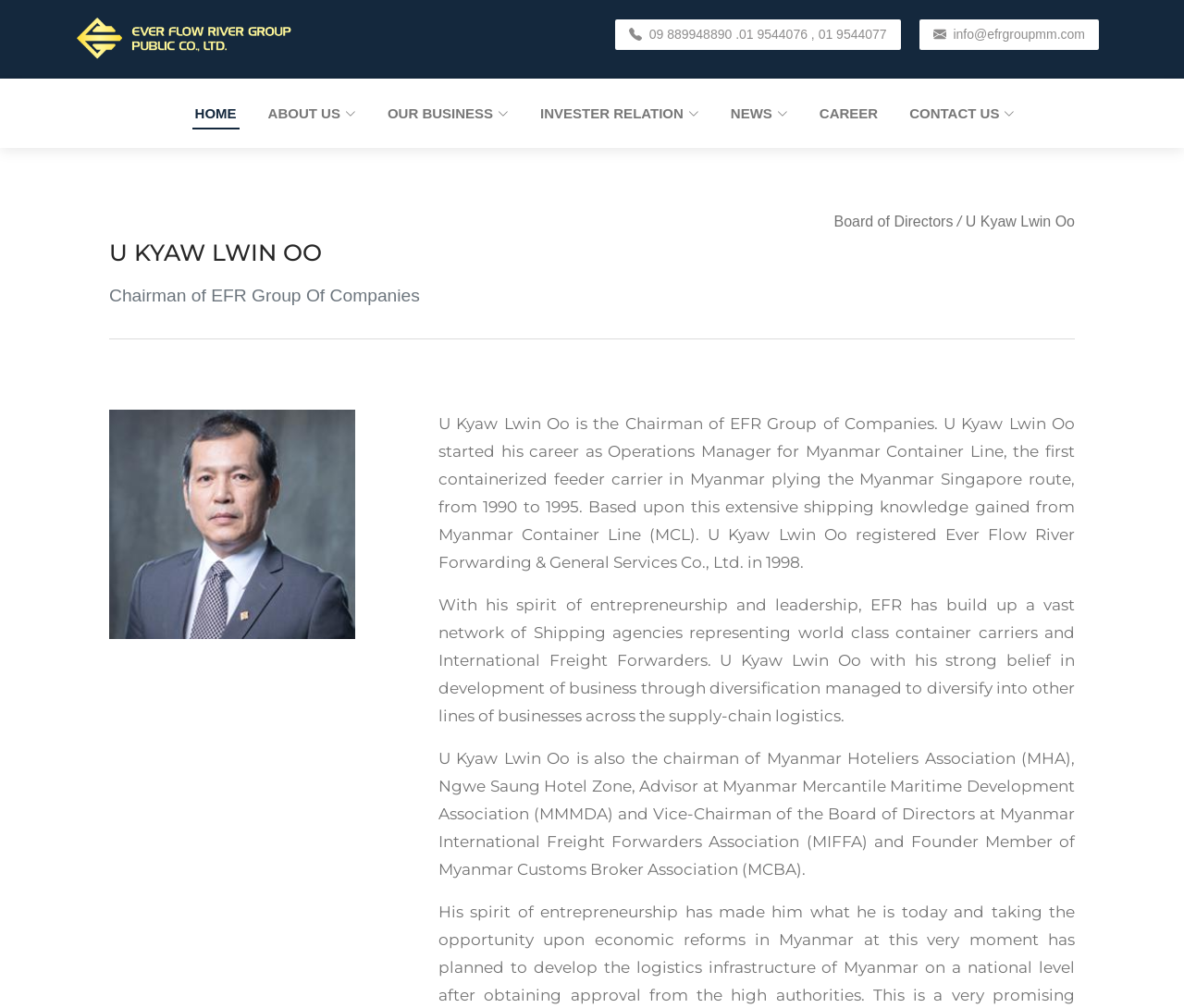Find the bounding box coordinates for the area that should be clicked to accomplish the instruction: "View the Board of Directors page".

[0.704, 0.212, 0.805, 0.228]